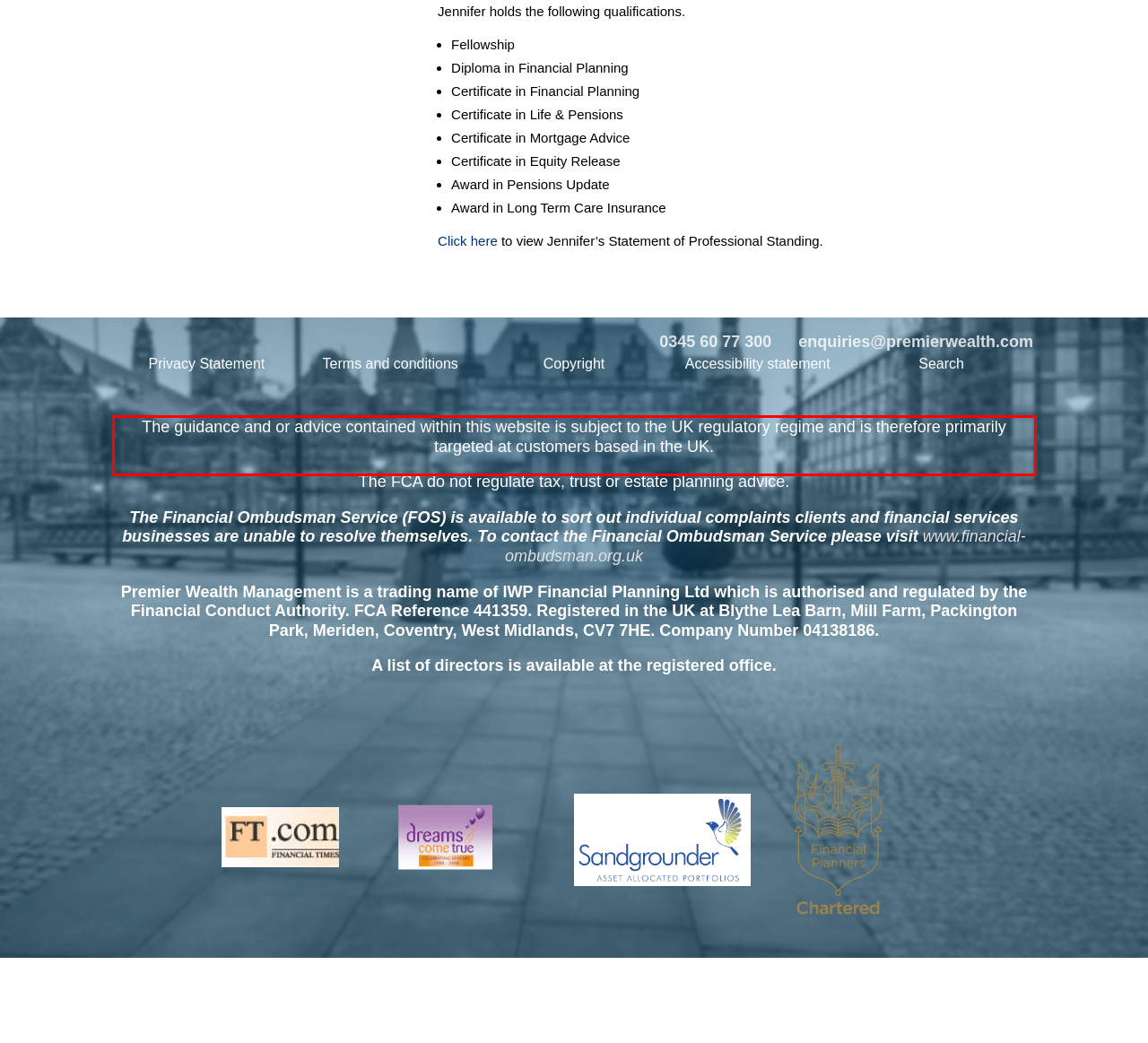Analyze the webpage screenshot and use OCR to recognize the text content in the red bounding box.

The guidance and or advice contained within this website is subject to the UK regulatory regime and is therefore primarily targeted at customers based in the UK.